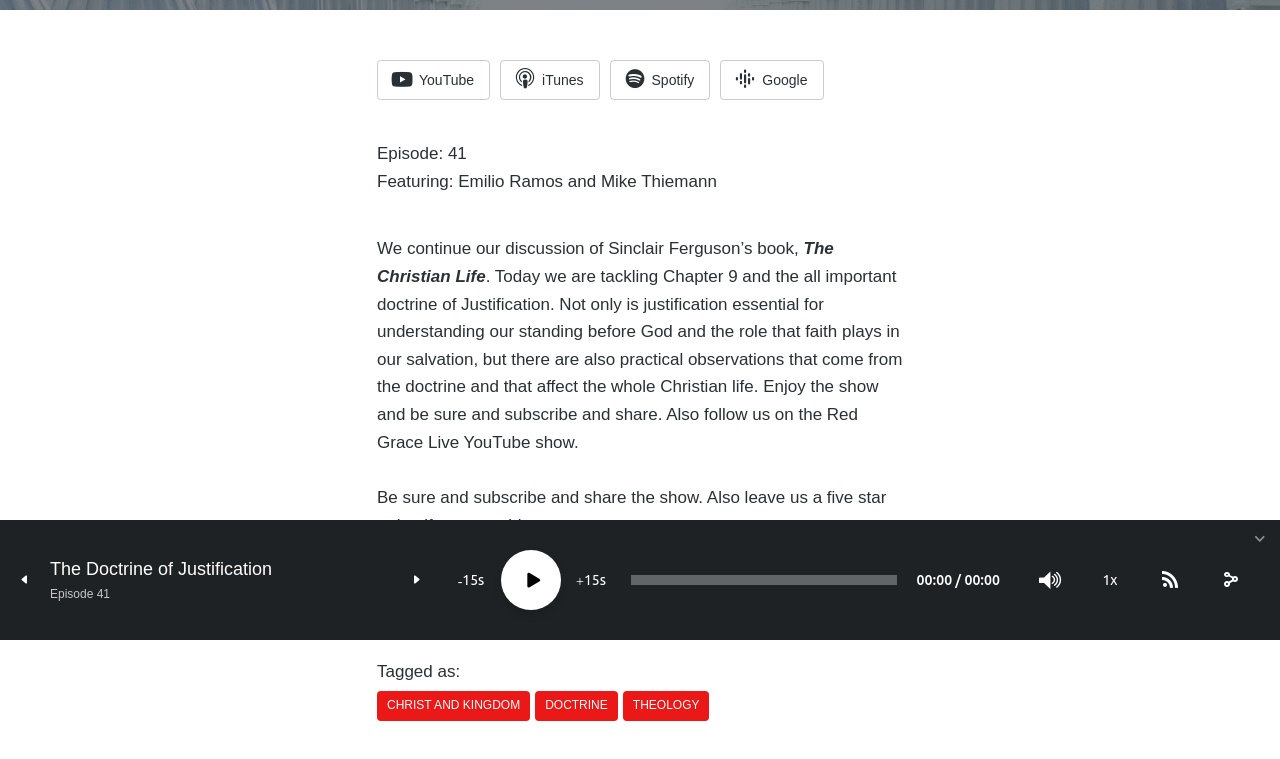Please determine the bounding box coordinates, formatted as (top-left x, top-left y, bottom-right x, bottom-right y), with all values as floating point numbers between 0 and 1. Identify the bounding box of the region described as: Play in new window

[0.35, 0.768, 0.466, 0.793]